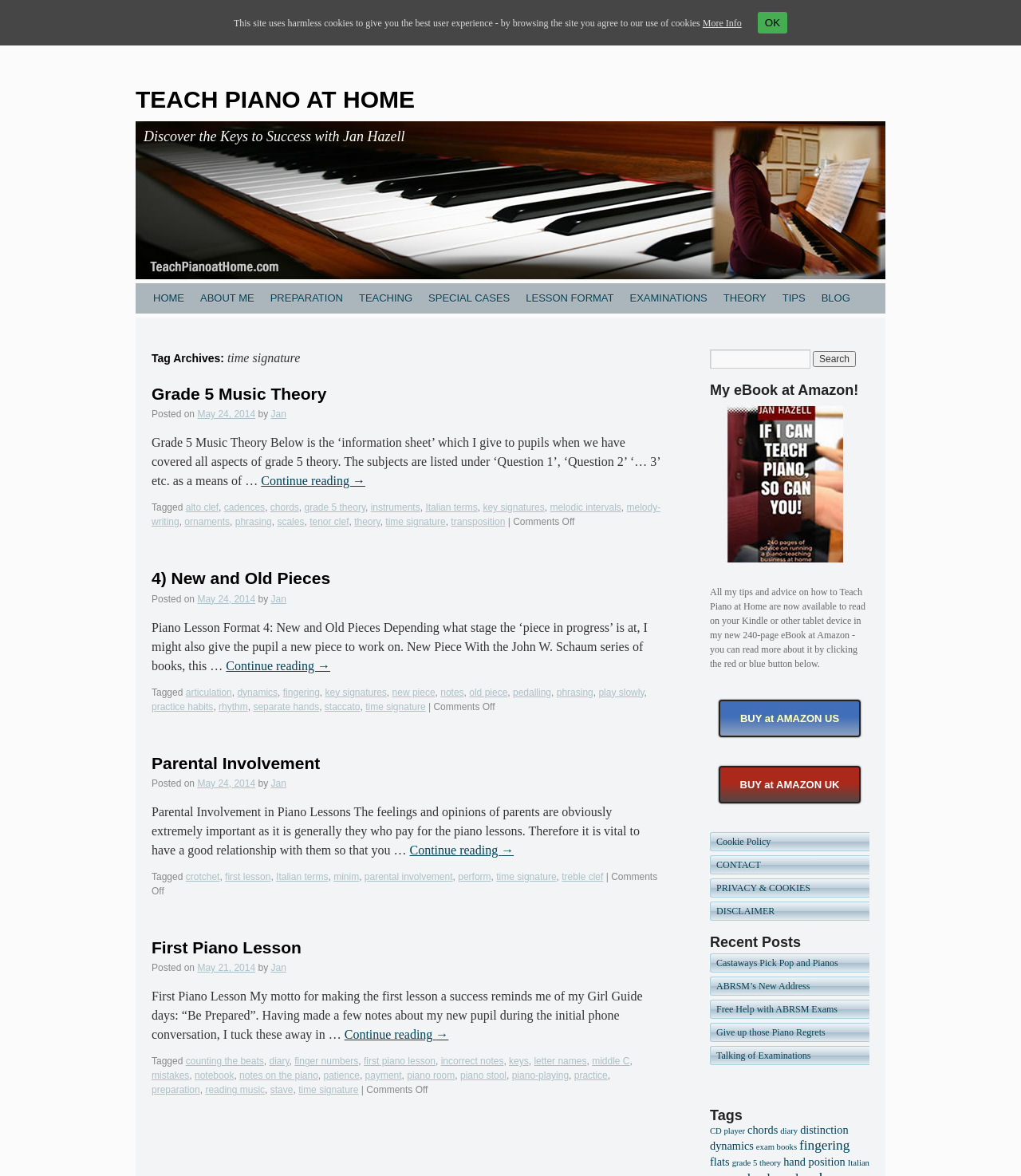Pinpoint the bounding box coordinates of the element you need to click to execute the following instruction: "Click the 'HOME' link". The bounding box should be represented by four float numbers between 0 and 1, in the format [left, top, right, bottom].

[0.142, 0.241, 0.188, 0.267]